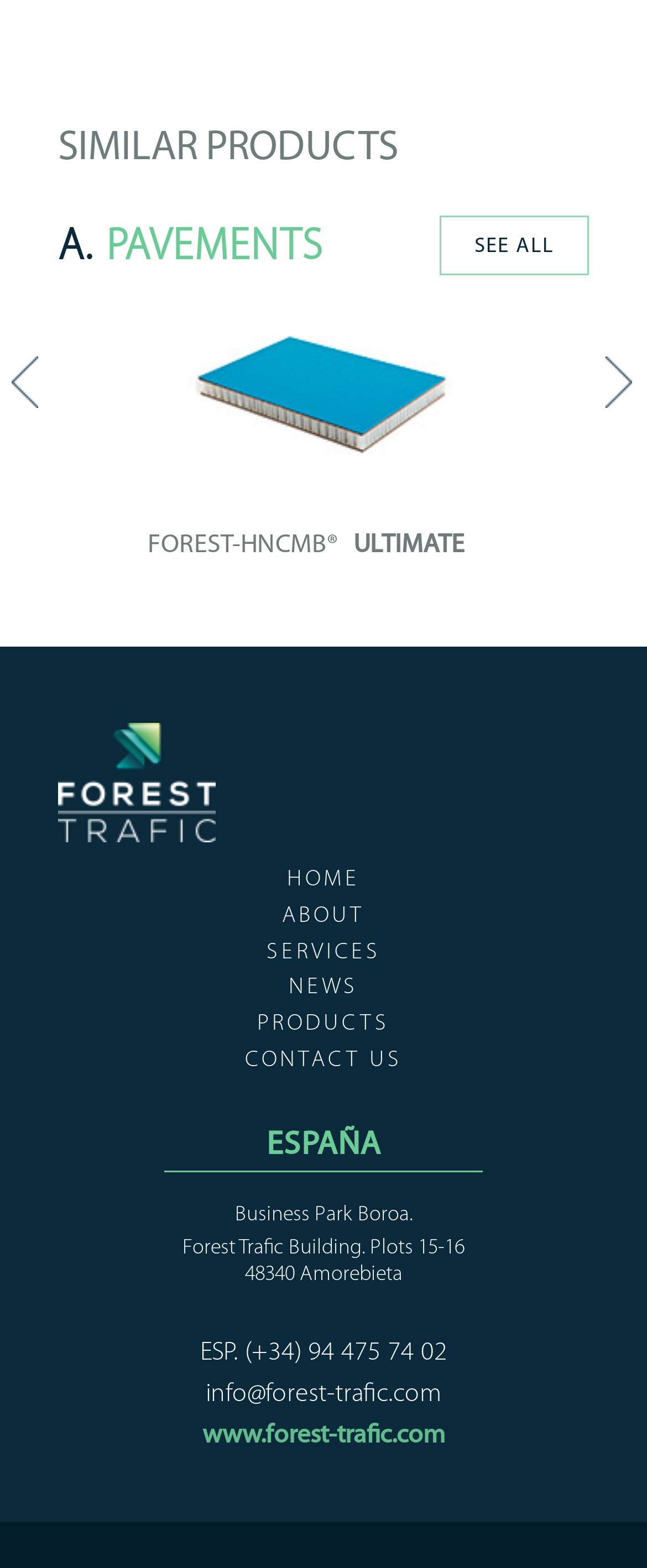Determine the bounding box coordinates of the target area to click to execute the following instruction: "Contact us through phone."

[0.09, 0.817, 0.91, 0.837]